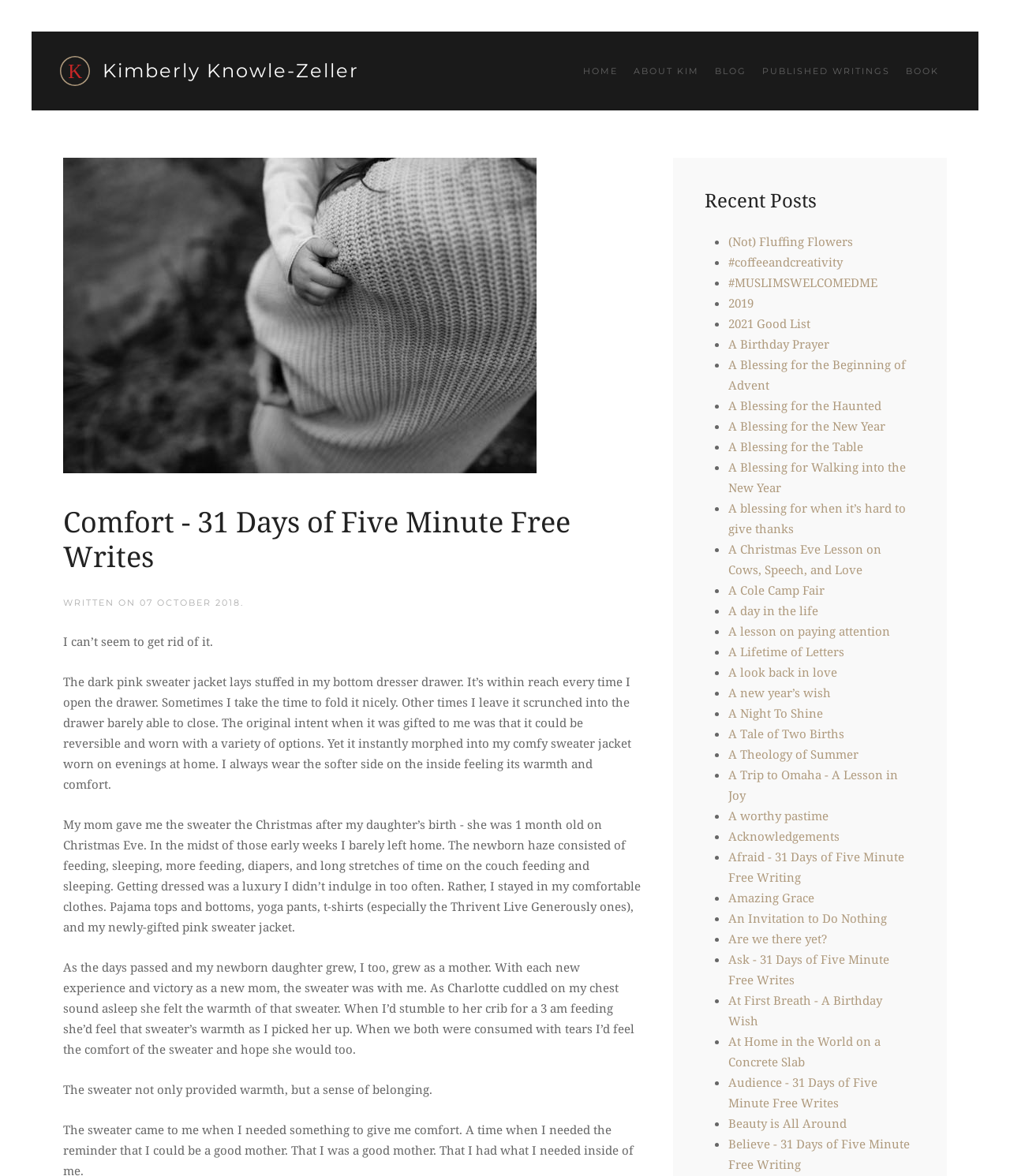What is the date of the blog post?
Please give a detailed and thorough answer to the question, covering all relevant points.

The date of the blog post can be found in the time element with the text '07 OCTOBER 2018' which is located below the title of the blog post.